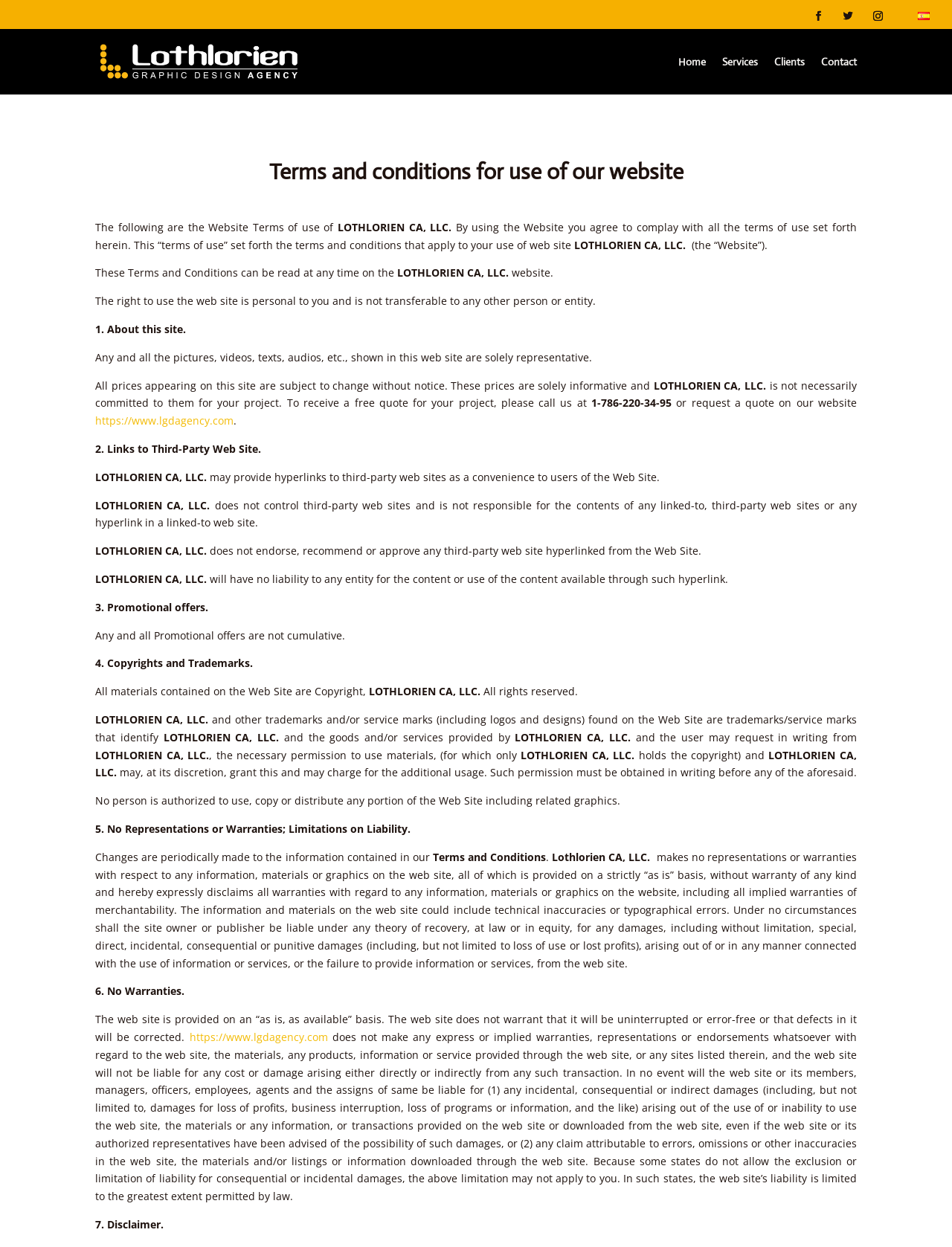Refer to the image and answer the question with as much detail as possible: What is the phone number to request a free quote?

I found the answer by reading the text under the '1. About this site' section, where it says 'To receive a free quote for your project, please call us at 1-786-220-34-95'.